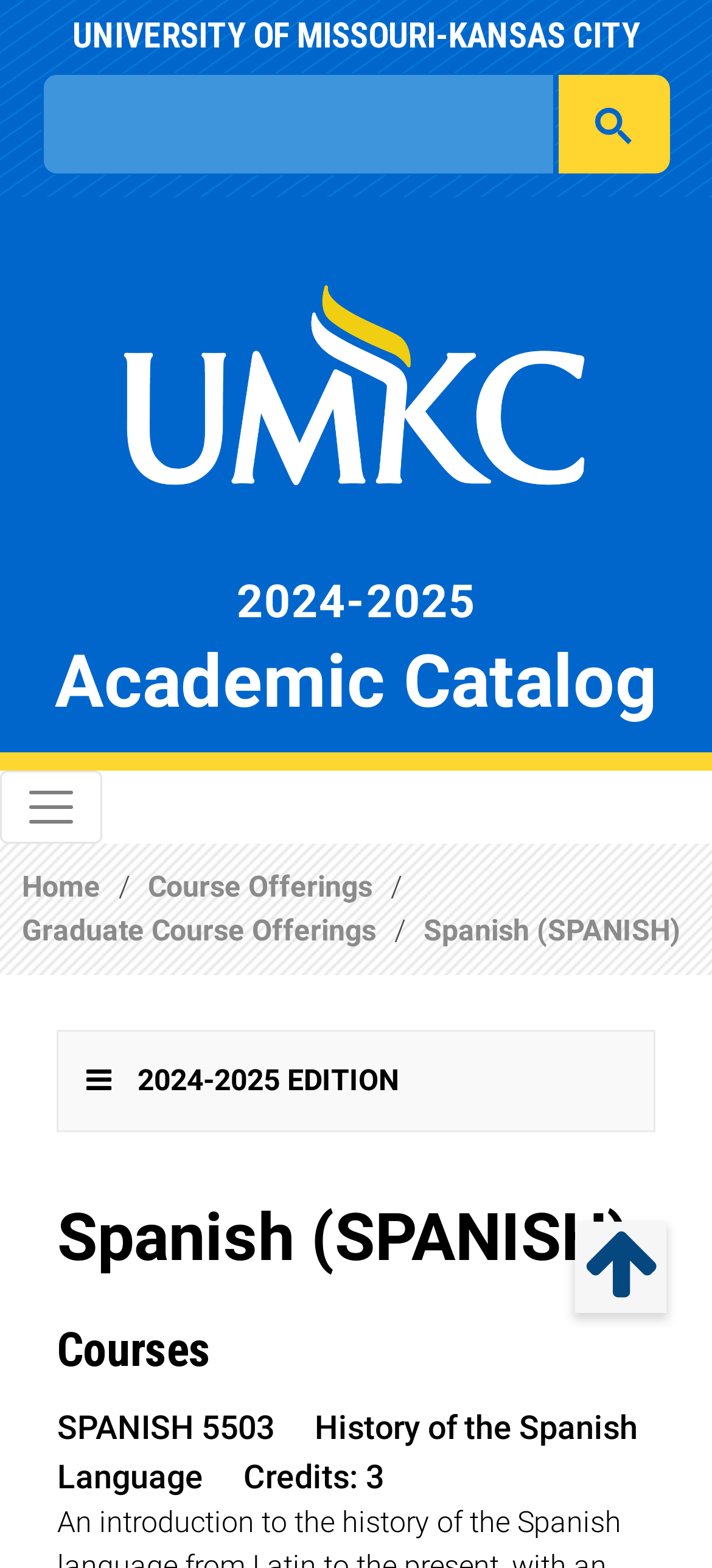Specify the bounding box coordinates of the area to click in order to follow the given instruction: "Go to the university homepage."

[0.059, 0.009, 0.941, 0.037]